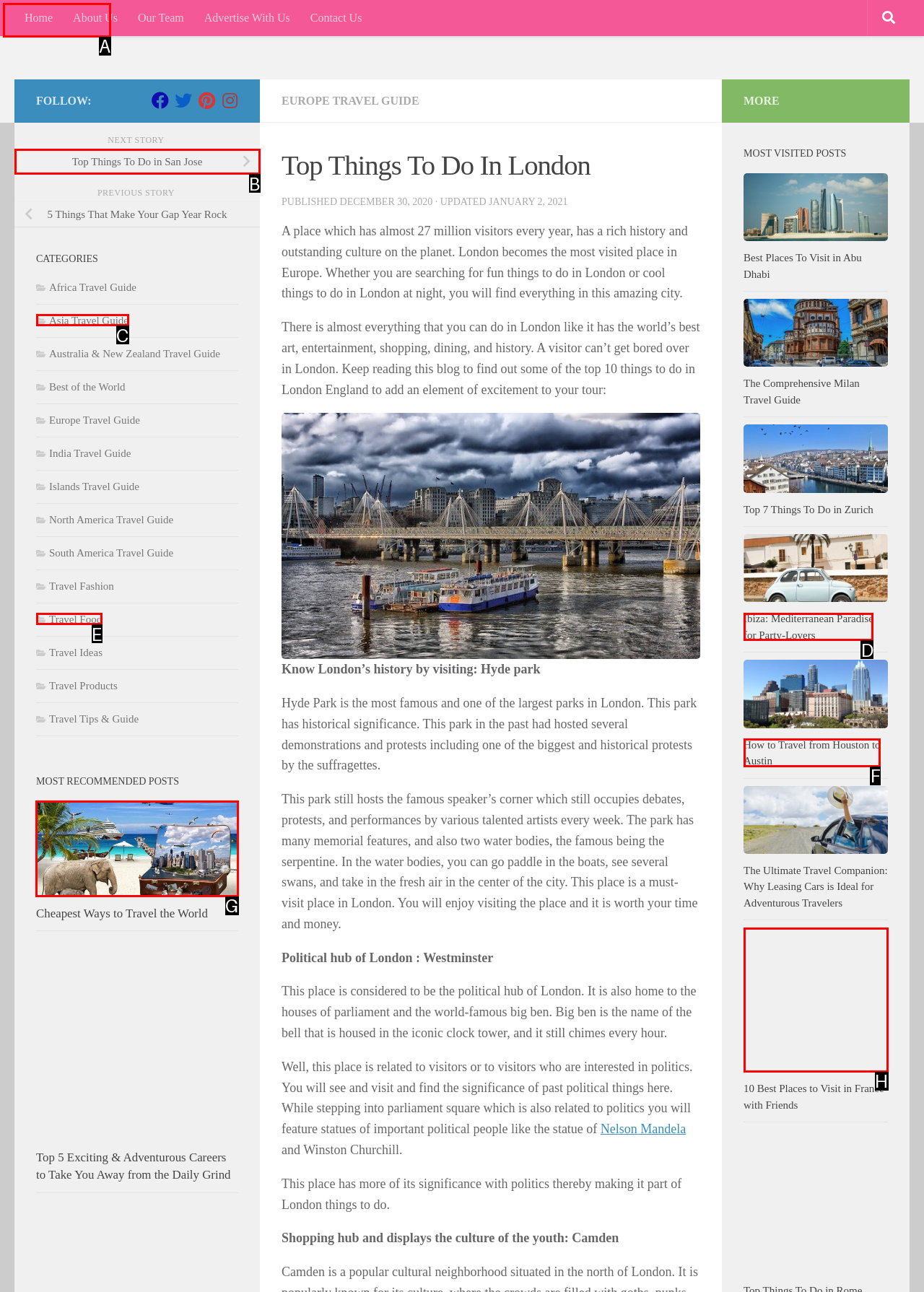Point out the option that needs to be clicked to fulfill the following instruction: Check out 'Cheapest Ways to Travel the World'
Answer with the letter of the appropriate choice from the listed options.

G